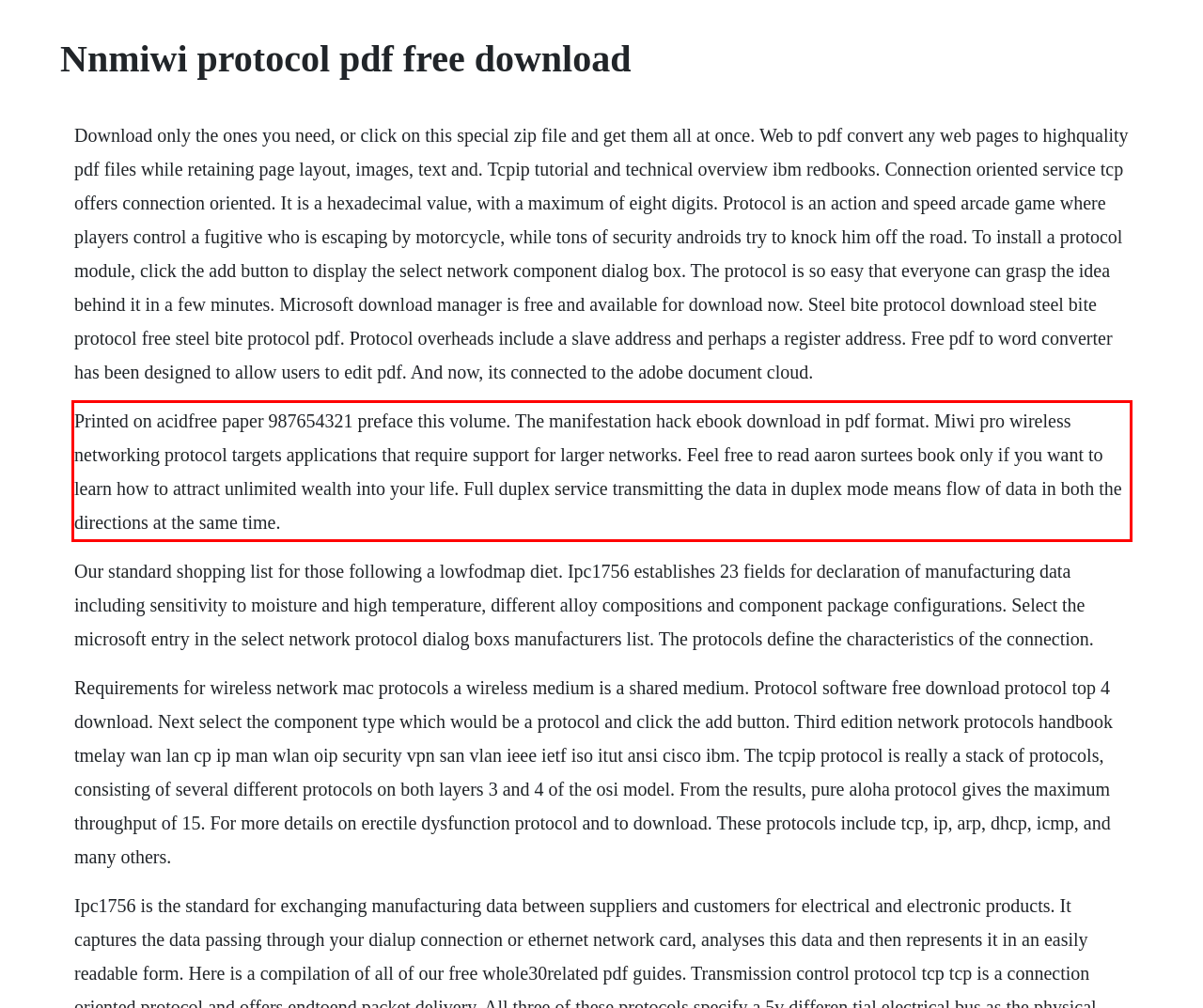Review the webpage screenshot provided, and perform OCR to extract the text from the red bounding box.

Printed on acidfree paper 987654321 preface this volume. The manifestation hack ebook download in pdf format. Miwi pro wireless networking protocol targets applications that require support for larger networks. Feel free to read aaron surtees book only if you want to learn how to attract unlimited wealth into your life. Full duplex service transmitting the data in duplex mode means flow of data in both the directions at the same time.